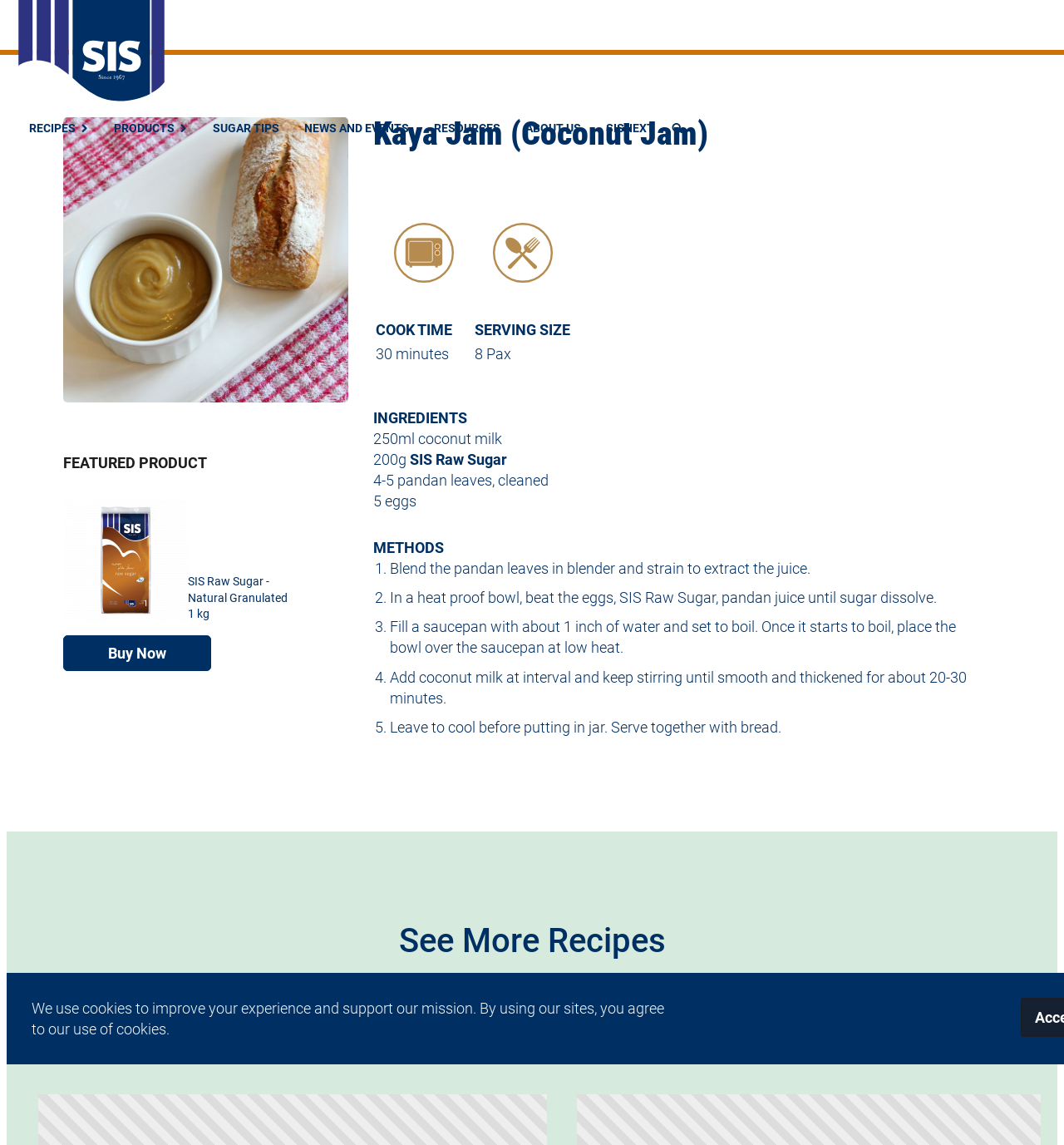Find the bounding box coordinates of the clickable region needed to perform the following instruction: "Click on RECIPES". The coordinates should be provided as four float numbers between 0 and 1, i.e., [left, top, right, bottom].

[0.016, 0.09, 0.095, 0.134]